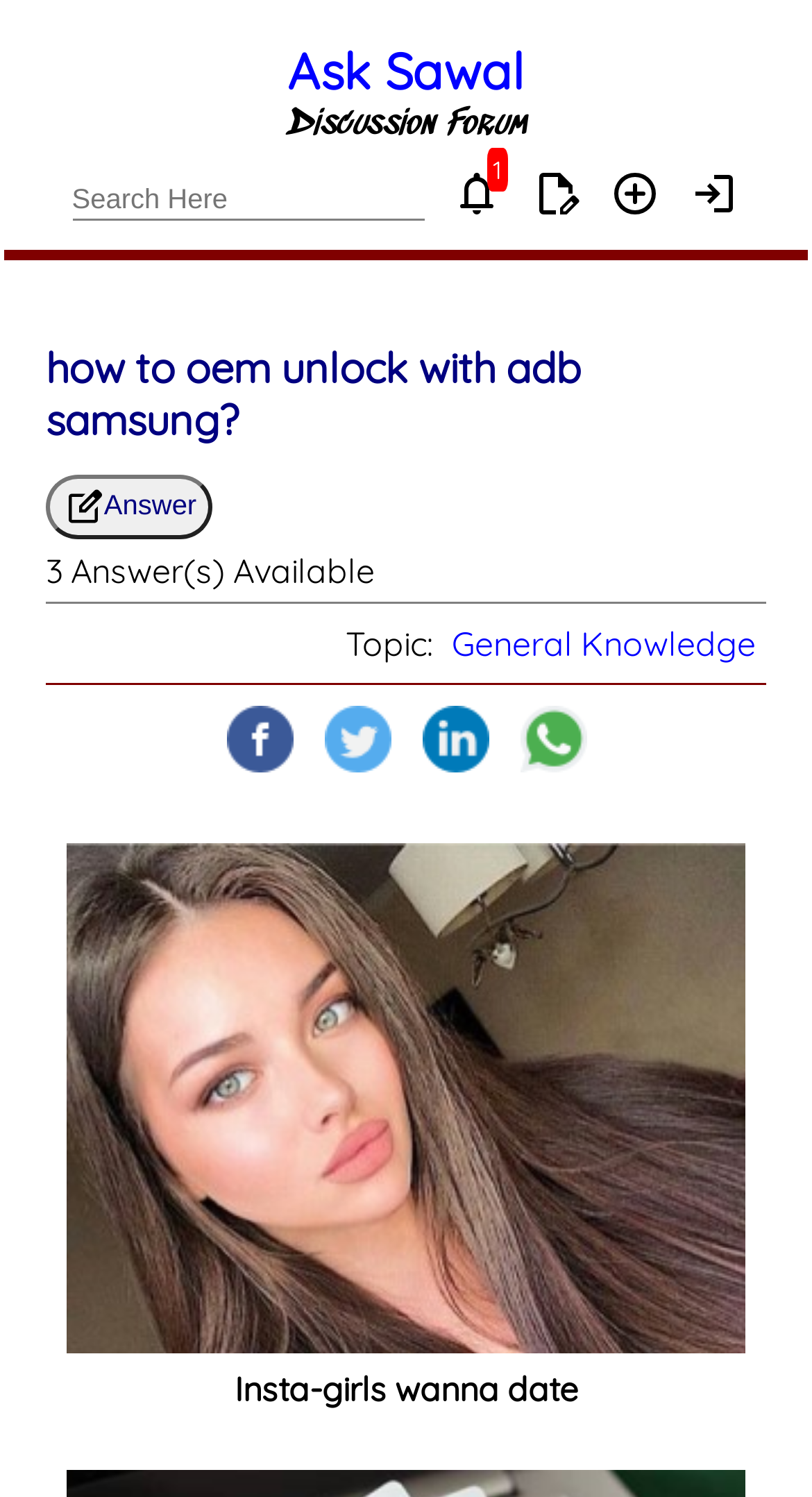Find the bounding box coordinates for the area that should be clicked to accomplish the instruction: "Share on Facebook".

[0.278, 0.494, 0.36, 0.522]